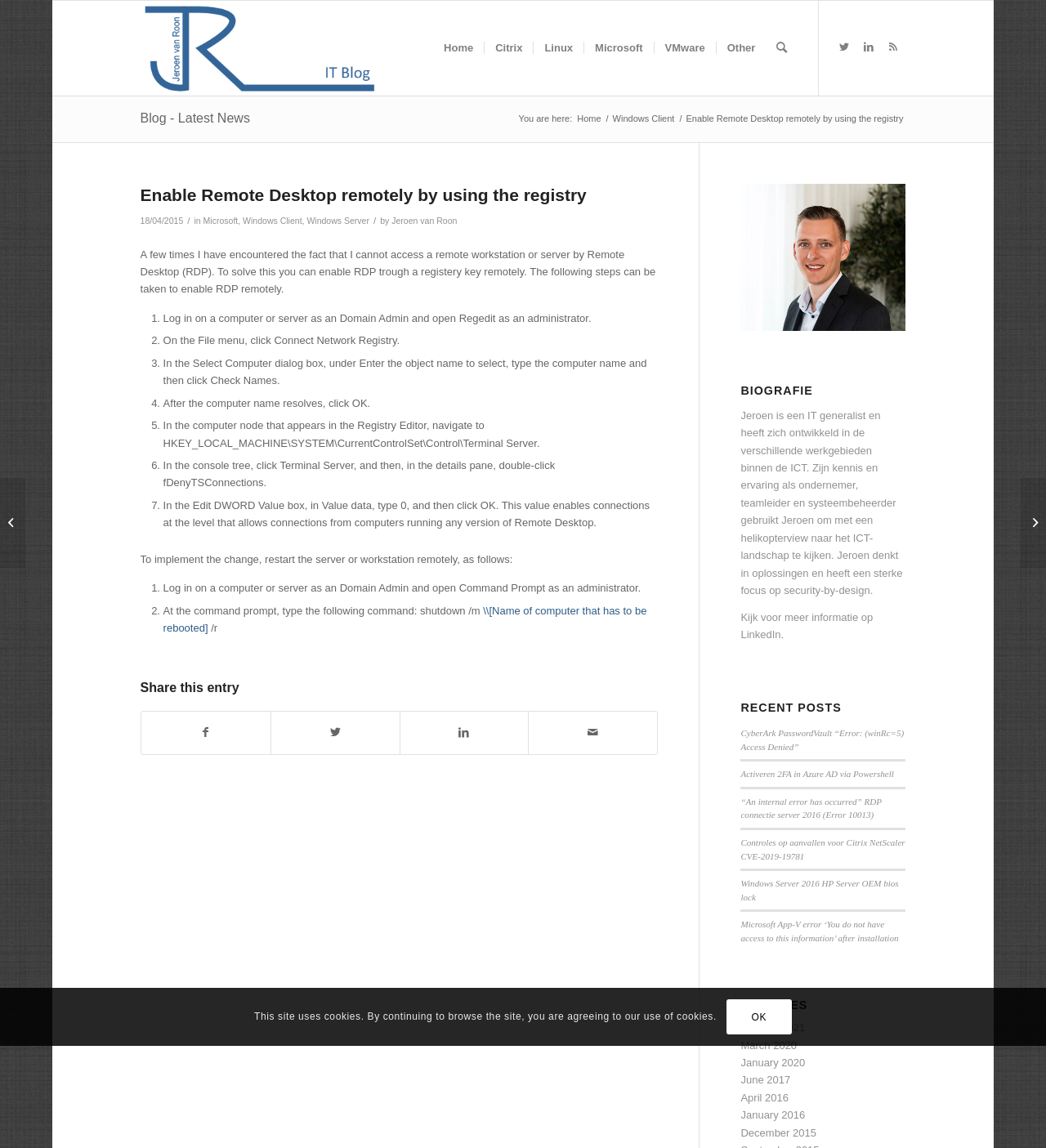Using the details from the image, please elaborate on the following question: Who is the author of the article?

The author of the article is Jeroen van Roon, who is an IT generalist with knowledge and experience in various areas of ICT, including security-by-design.